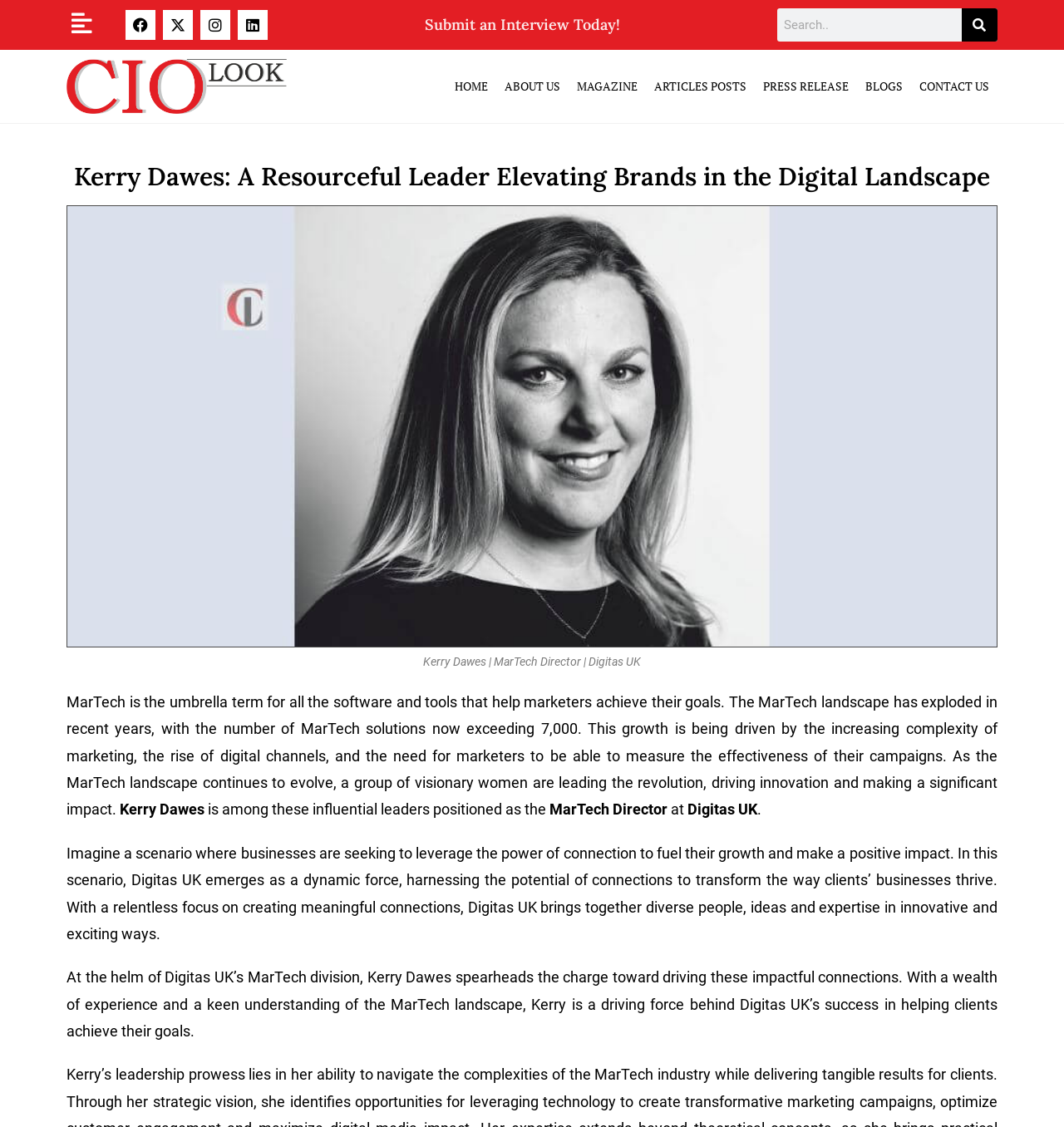What is the name of the company where Kerry Dawes works?
Answer the question with as much detail as possible.

I found this answer by looking at the text in the figure caption, which mentions 'Kerry Dawes | MarTech Director | Digitas UK'. This suggests that Kerry Dawes works at Digitas UK.